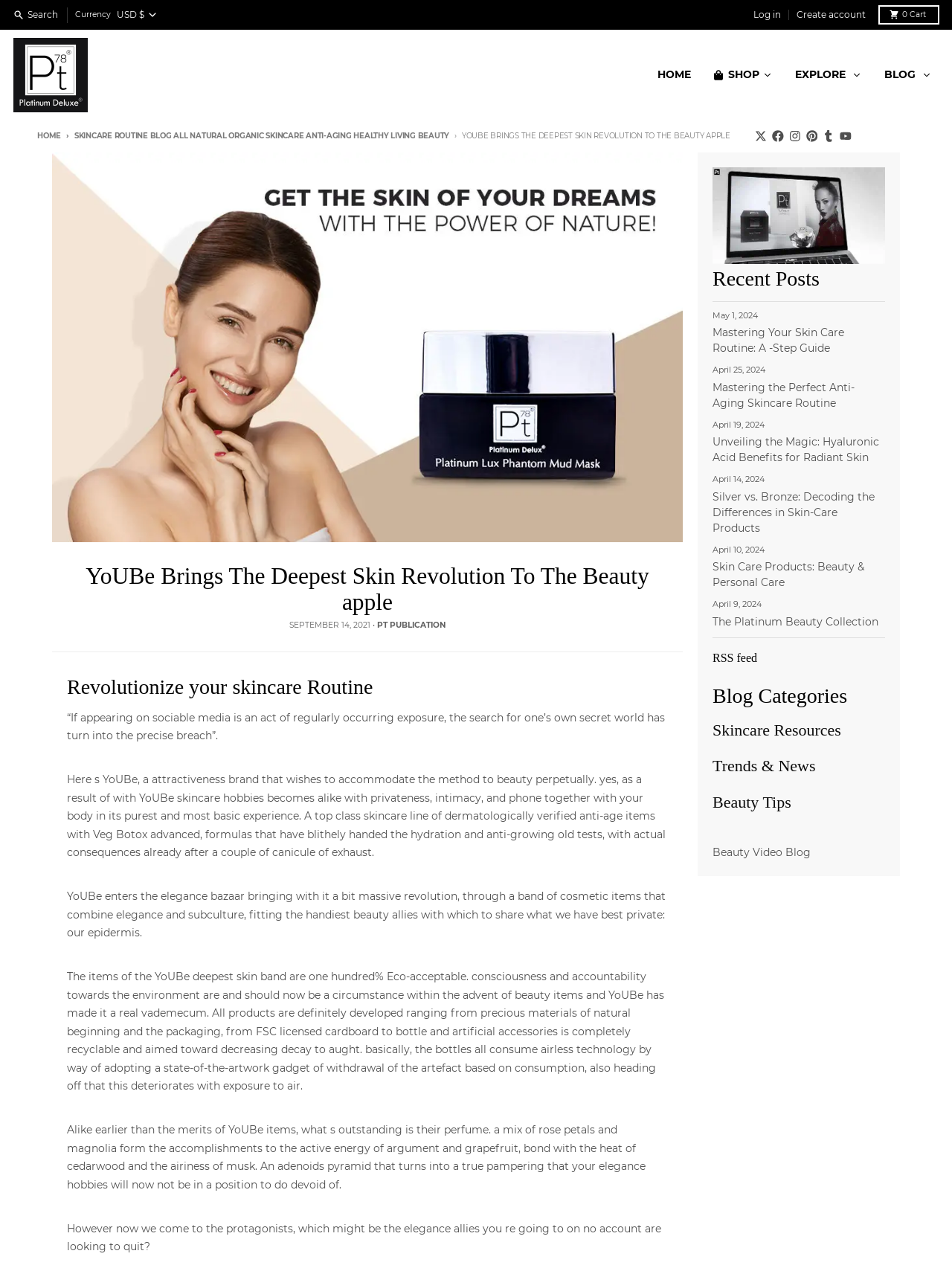What is the feature of the packaging of YoUBe products?
Refer to the image and give a detailed response to the question.

The feature of the packaging of YoUBe products can be found in the StaticText 'All products are definitely developed ranging from precious materials of natural beginning and the packaging, from FSC licensed cardboard to bottle and artificial accessories is completely recyclable and aimed toward decreasing decay to aught.' which highlights the eco-friendly aspect of the brand.